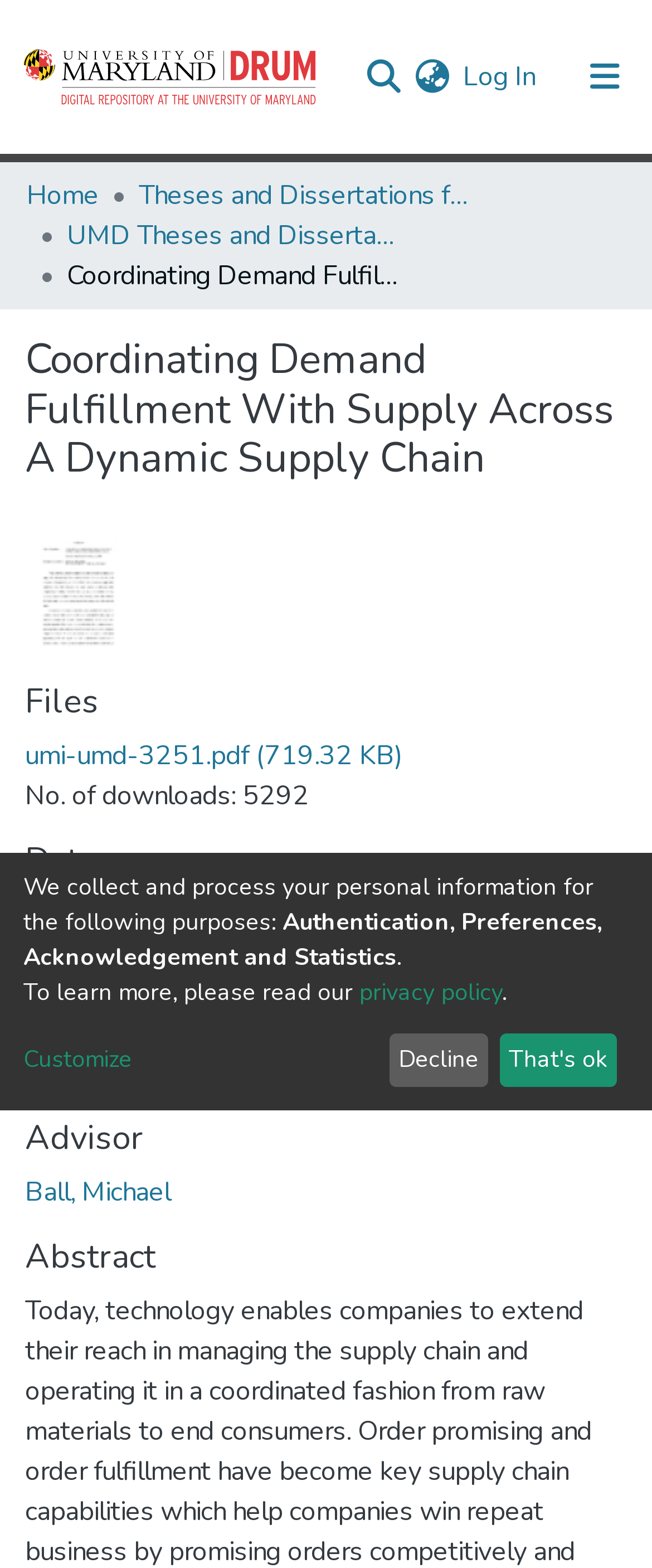Determine the coordinates of the bounding box that should be clicked to complete the instruction: "Switch language". The coordinates should be represented by four float numbers between 0 and 1: [left, top, right, bottom].

[0.631, 0.036, 0.695, 0.062]